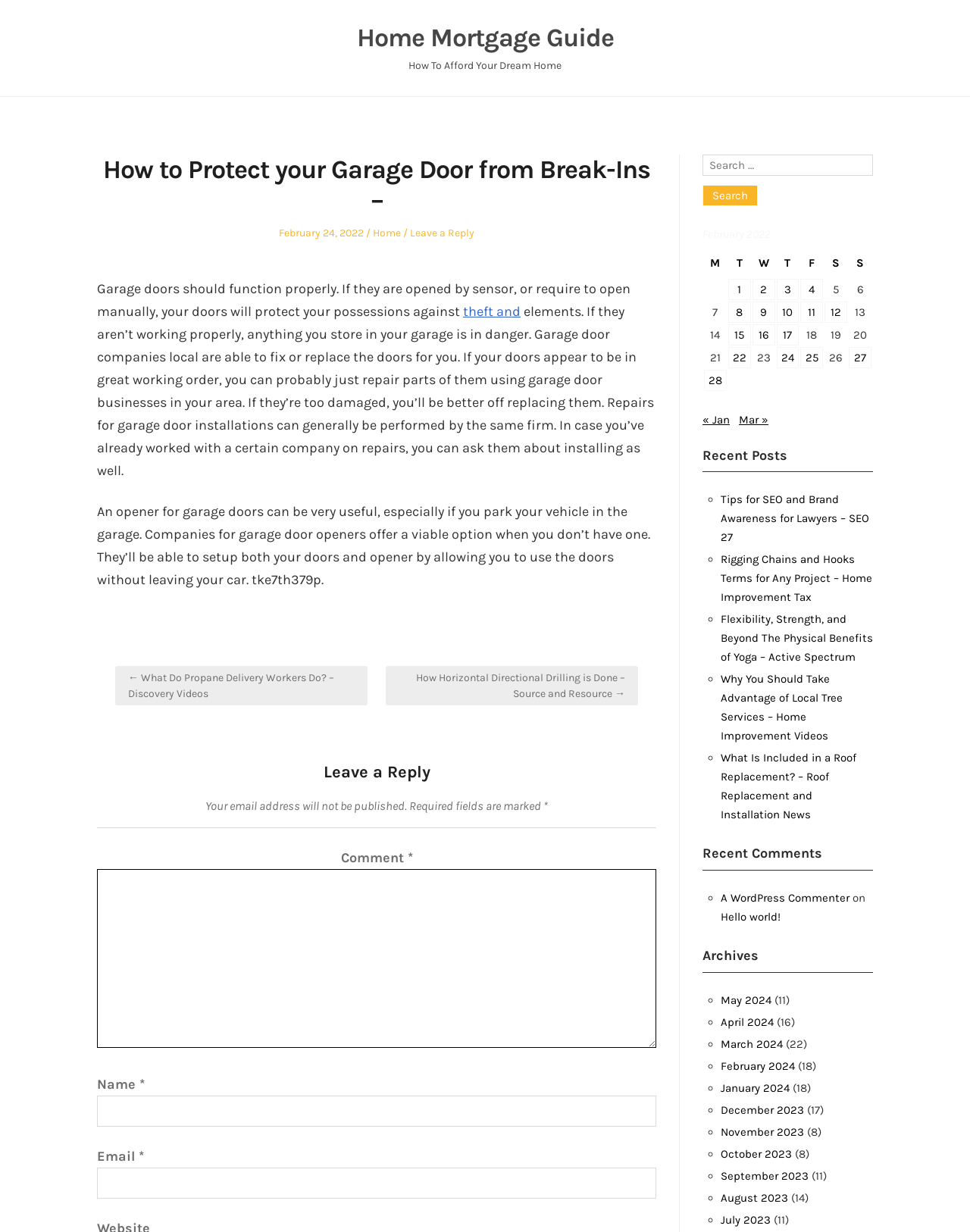Bounding box coordinates are specified in the format (top-left x, top-left y, bottom-right x, bottom-right y). All values are floating point numbers bounded between 0 and 1. Please provide the bounding box coordinate of the region this sentence describes: parent_node: Comment * name="comment"

[0.1, 0.706, 0.677, 0.85]